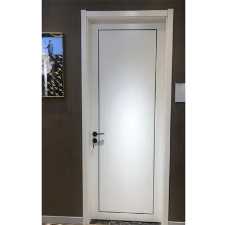Give a thorough and detailed caption for the image.

This image showcases a sleek, modern door design identified as the JS-3090T. The door features a minimalist style with a smooth, white finish and a subtle outline that enhances its contemporary aesthetic. It is complemented by a stylish handle positioned on the left side, adding both functionality and elegance. The background suggests an upscale interior, possibly a showroom, with textured walls and decorative elements, providing a sophisticated context for the door’s presentation. This design is ideal for those seeking to incorporate a simple yet refined element into their space.